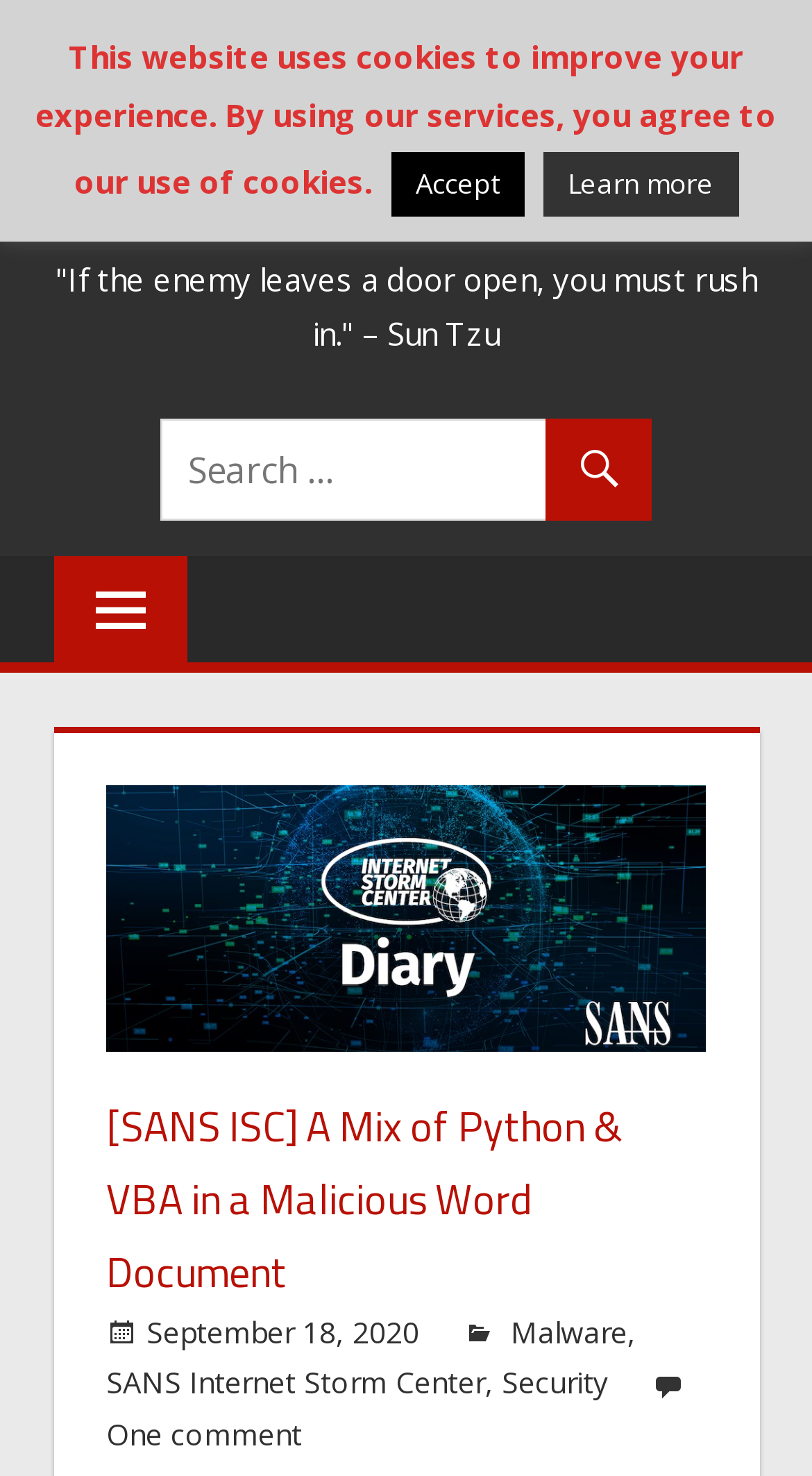Pinpoint the bounding box coordinates of the clickable element needed to complete the instruction: "check One comment". The coordinates should be provided as four float numbers between 0 and 1: [left, top, right, bottom].

[0.131, 0.958, 0.372, 0.984]